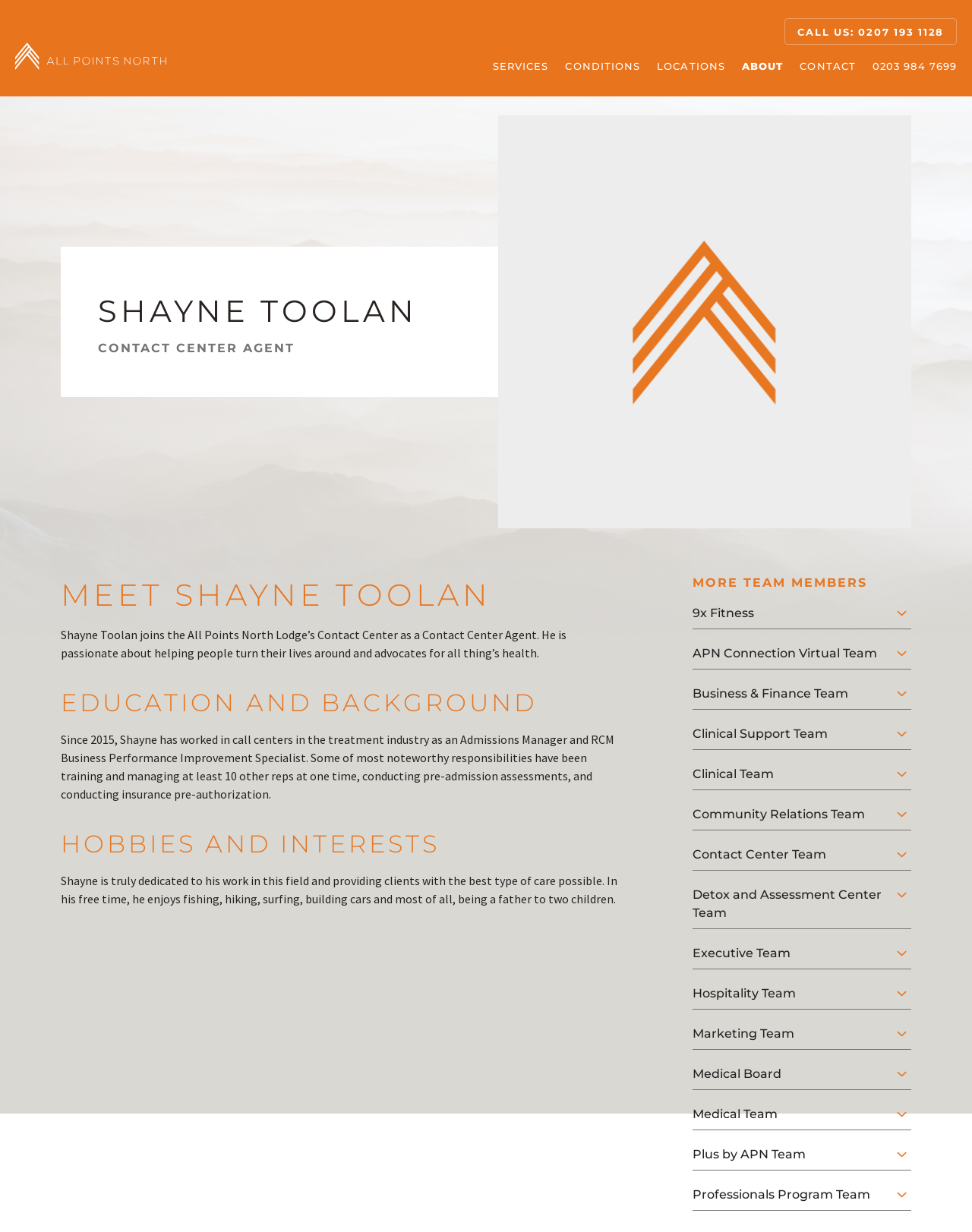Find the bounding box coordinates of the clickable area that will achieve the following instruction: "Explore the 'CONTACT' page".

[0.823, 0.049, 0.88, 0.078]